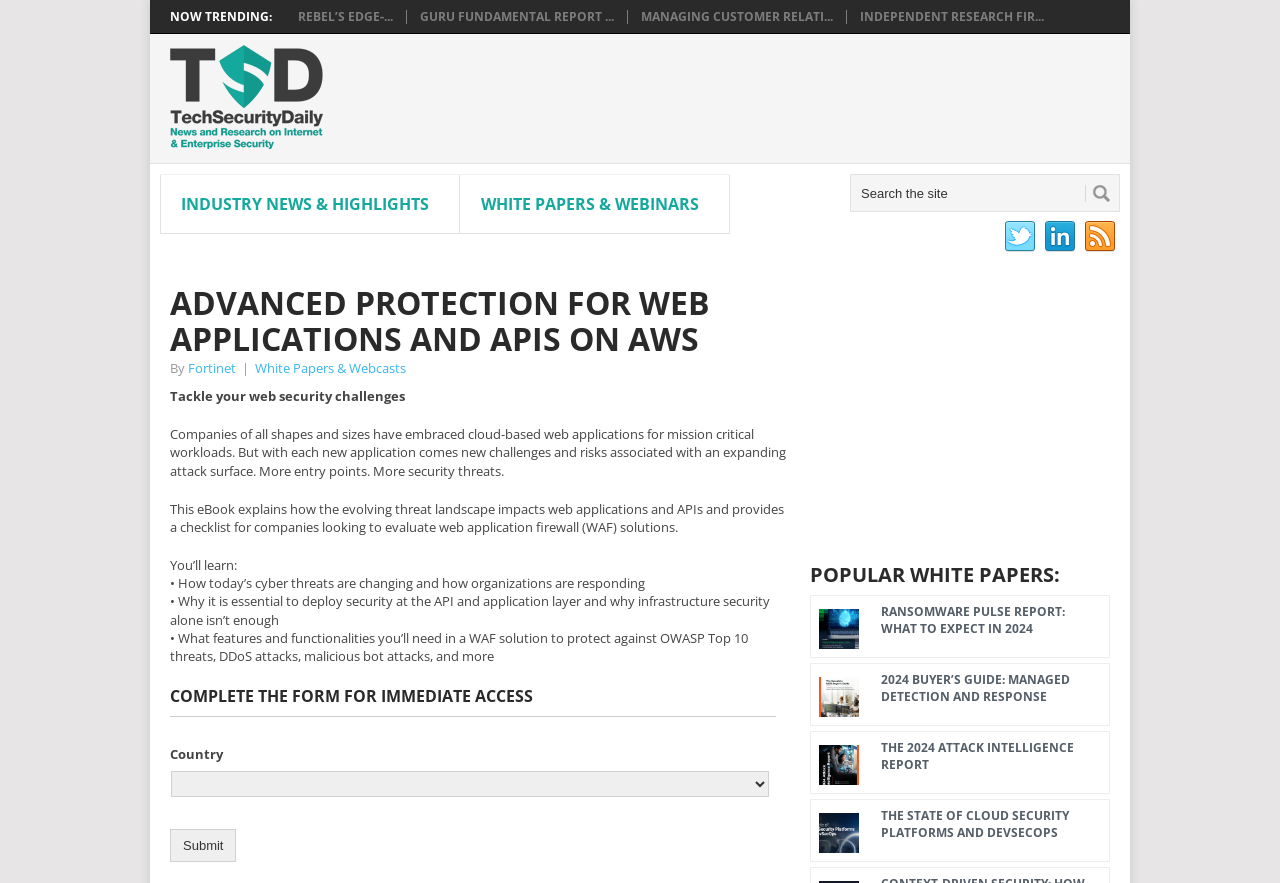Please find the bounding box coordinates of the element that must be clicked to perform the given instruction: "Follow TechSecurityDaily on Twitter". The coordinates should be four float numbers from 0 to 1, i.e., [left, top, right, bottom].

[0.785, 0.251, 0.812, 0.289]